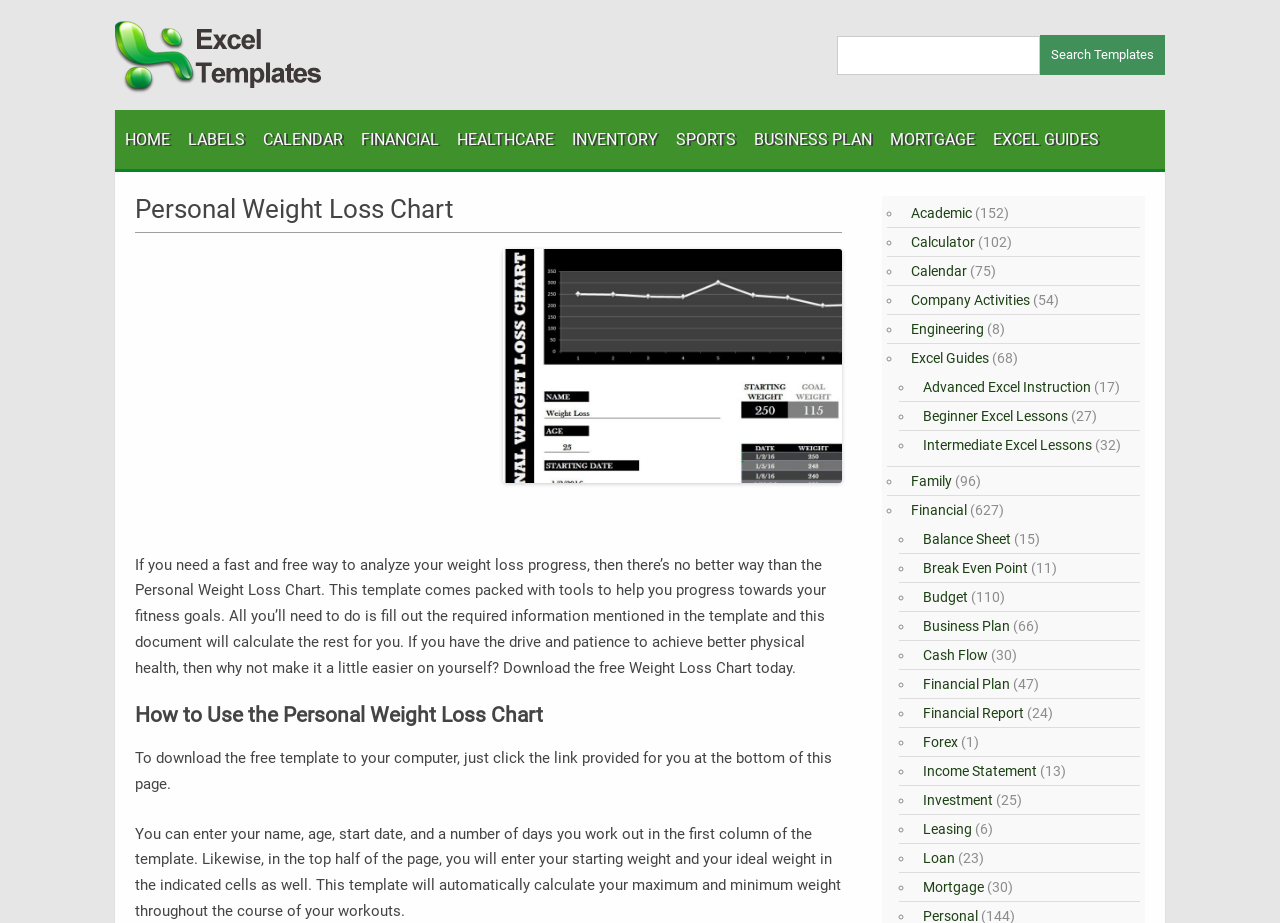Using the information from the screenshot, answer the following question thoroughly:
How do you download the free template?

To download the free Personal Weight Loss Chart template, users need to click the link provided at the bottom of the webpage. This will allow them to download the template to their computer and start tracking their weight loss progress.